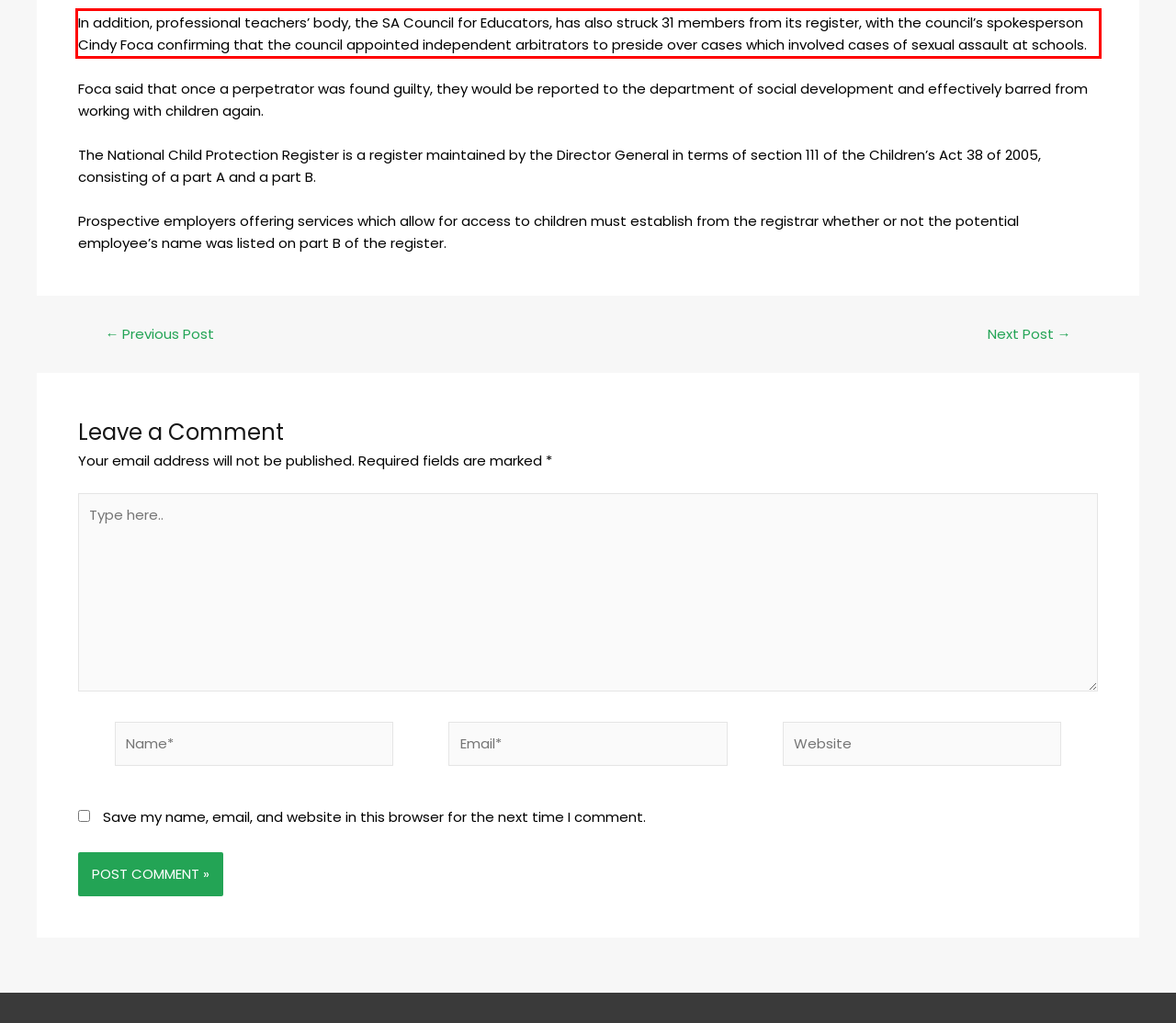Given a webpage screenshot with a red bounding box, perform OCR to read and deliver the text enclosed by the red bounding box.

In addition, professional teachers’ body, the SA Council for Educators, has also struck 31 members from its register, with the council’s spokesperson Cindy Foca confirming that the council appointed independent arbitrators to preside over cases which involved cases of sexual assault at schools.